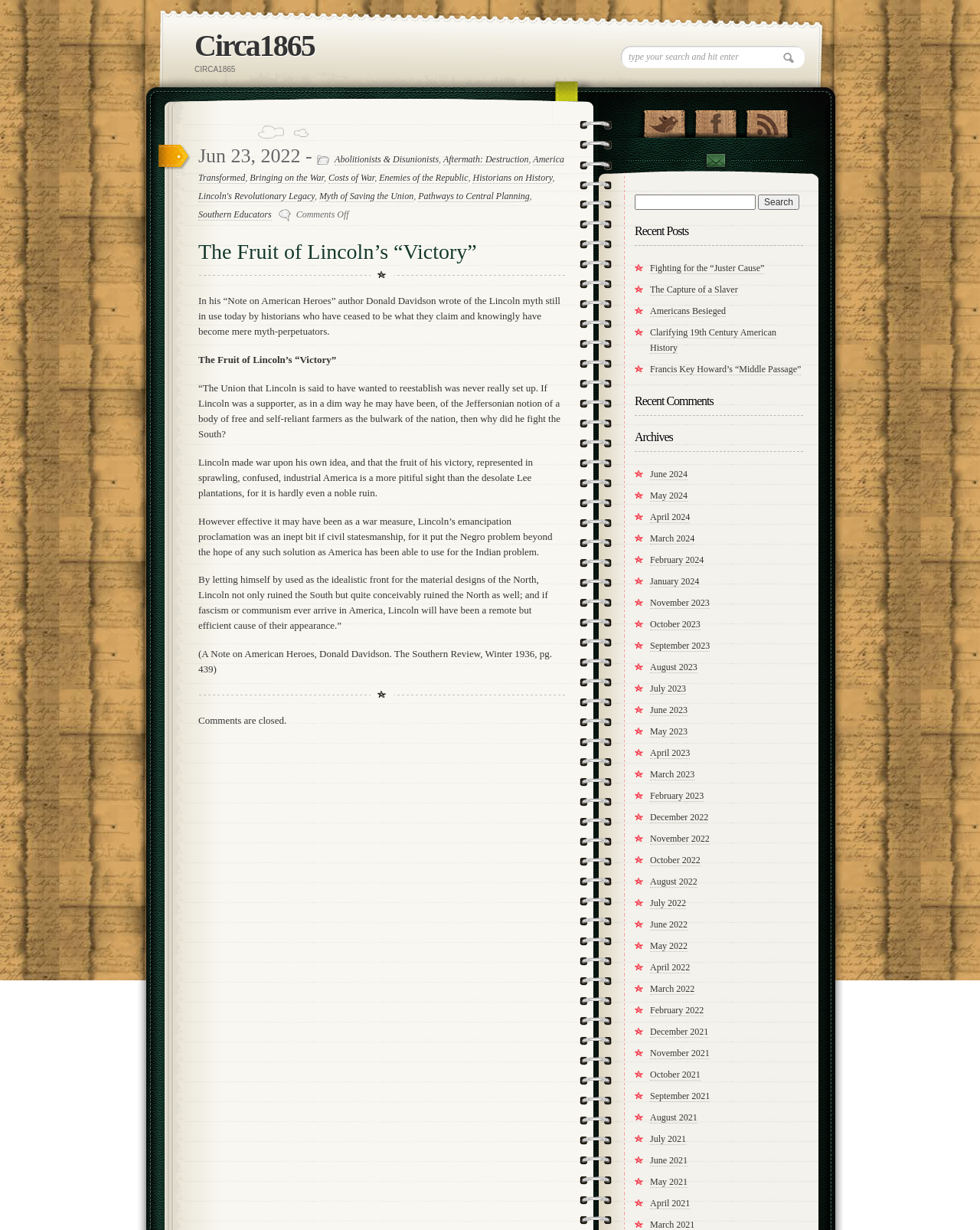Please identify the bounding box coordinates of the clickable area that will allow you to execute the instruction: "Select the Cool Baby Bibs category".

None